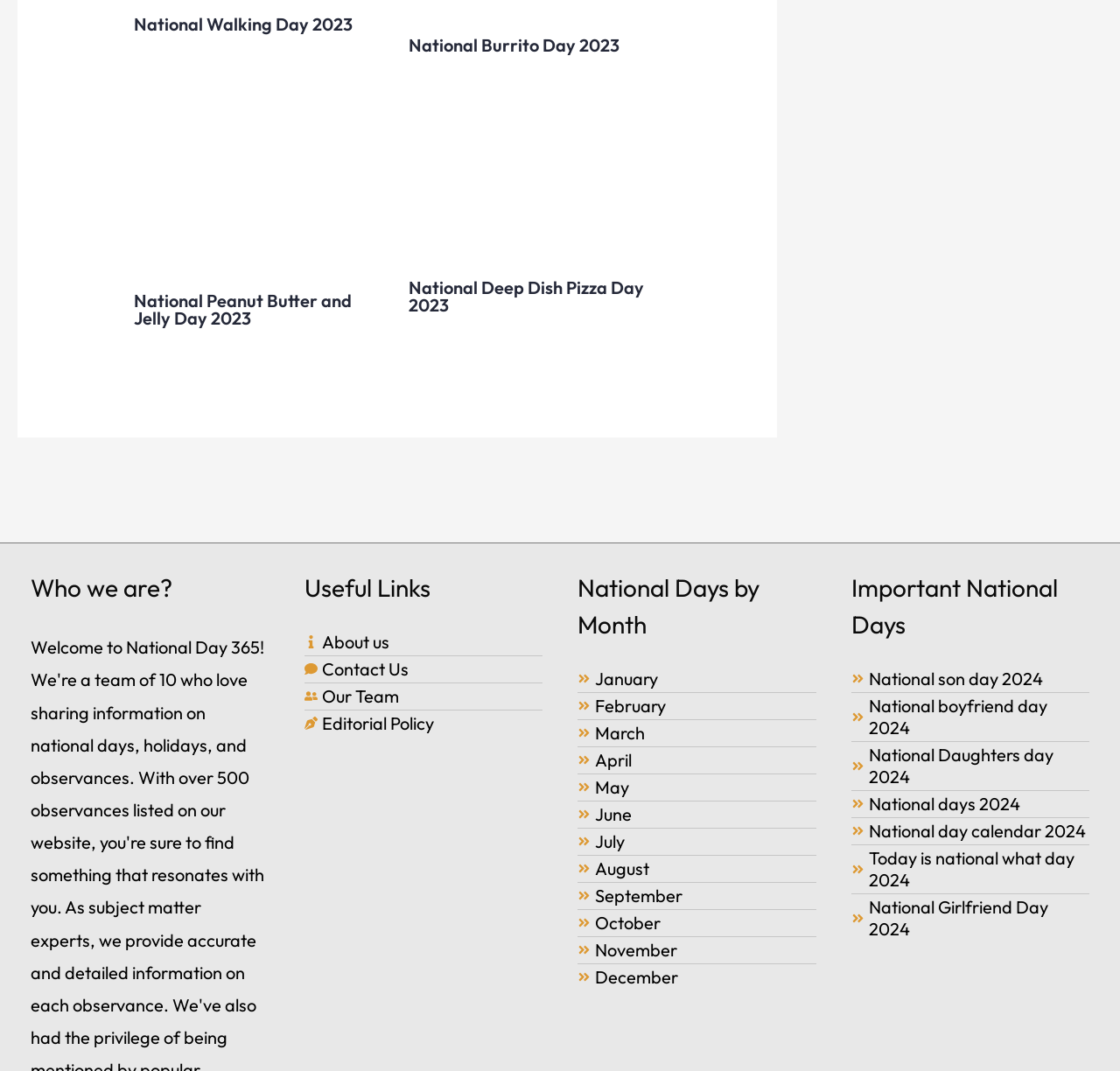Find the UI element described as: "Editorial Policy" and predict its bounding box coordinates. Ensure the coordinates are four float numbers between 0 and 1, [left, top, right, bottom].

[0.271, 0.665, 0.387, 0.686]